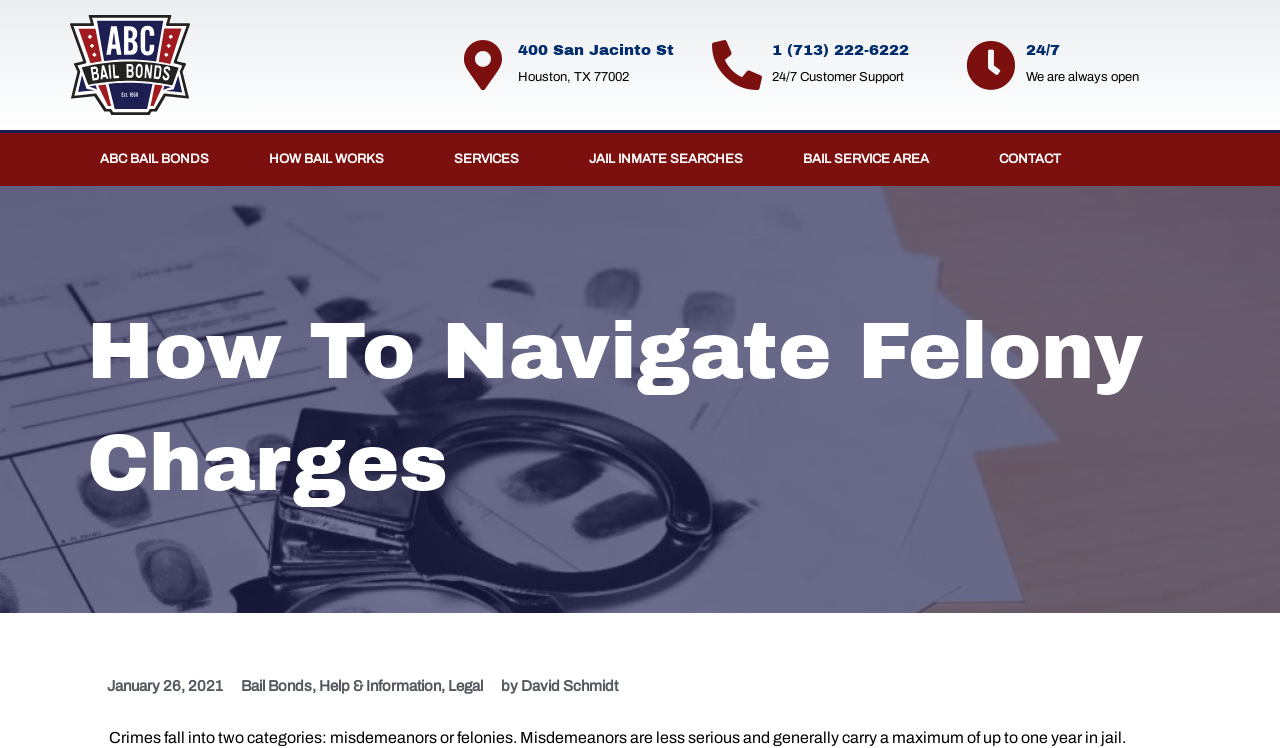Create an in-depth description of the webpage, covering main sections.

The webpage is about navigating felony charges and bail bonds in Houston. At the top left, there is a logo with the text "Bail Bonds Houston" and an image with the same name. Below the logo, there is a section with the company's address, "400 San Jacinto St, Houston, TX 77002", and a phone number, "1 (713) 222-6222", with a mention of 24/7 customer support.

To the right of the address section, there is a heading that reads "24/7" with a description below it saying "We are always open". Above this section, there is a navigation menu with links to various pages, including "ABC BAIL BONDS", "HOW BAIL WORKS", "SERVICES", "JAIL INMATE SEARCHES", "BAIL SERVICE AREA", and "CONTACT".

The main content of the page is headed by "How To Navigate Felony Charges" and appears to be an article or blog post. The article discusses the difference between misdemeanors and felonies, with misdemeanors being less serious and carrying a maximum of up to one year in jail, while felonies involve more serious crimes.

At the bottom of the page, there is a section with links to related topics, including "Bail Bonds", "Help & Information", and "Legal", with a mention of the author, "David Schmidt", and the date "January 26, 2021".